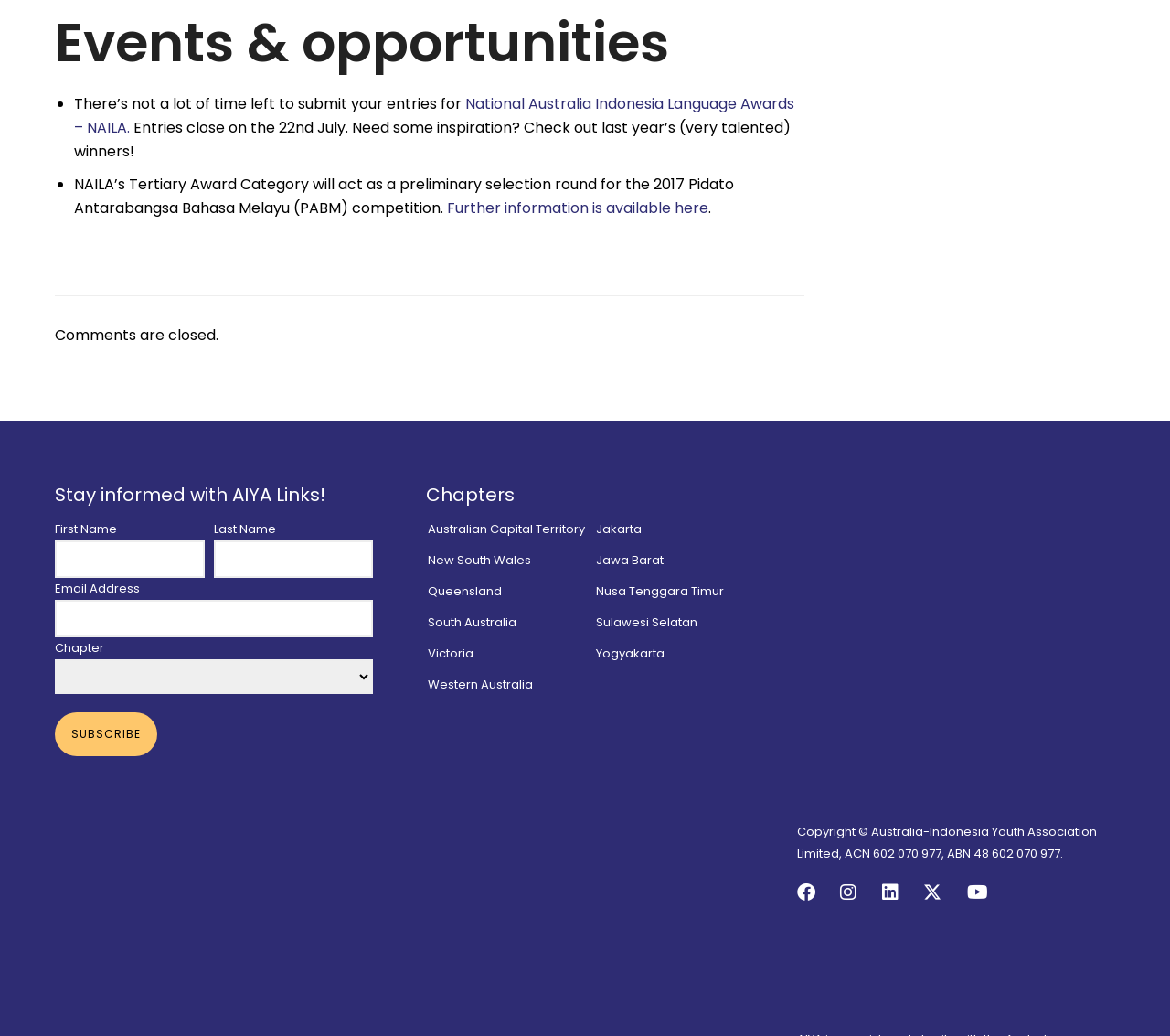Locate the bounding box of the UI element based on this description: "New South Wales". Provide four float numbers between 0 and 1 as [left, top, right, bottom].

[0.366, 0.532, 0.454, 0.549]